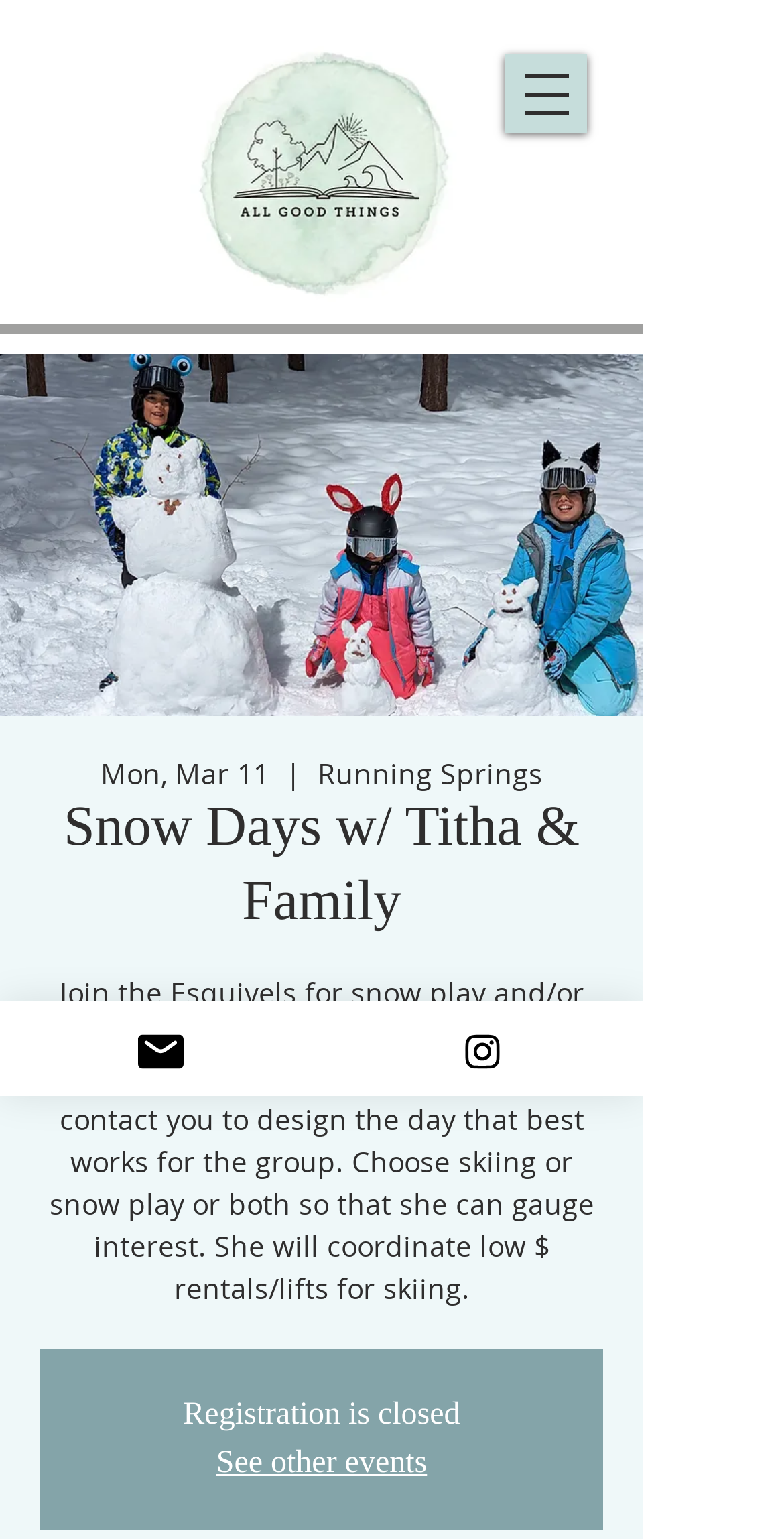Explain in detail what is displayed on the webpage.

The webpage appears to be an event page for "Snow Days w/ Titha & Family" where users can join the Esquivels for snow play and/or skiing. At the top left corner, there is a logo image with a navigation menu button to its right. Below the logo, there is a heading that reads "Snow Days w/ Titha & Family" followed by a subheading with the date "Mon, Mar 11" and location "Running Springs".

The main content of the page is a paragraph of text that explains the event, stating that Titha will coordinate the days based on group preference and will contact users to design the day that best works for the group. The text also mentions that users can choose skiing or snow play or both, and that Titha will coordinate low-cost rentals and lifts for skiing.

Below the main content, there is a notice that "Registration is closed". To the right of this notice, there is a link to "See other events". At the bottom of the page, there are two links to "Email" and "Instagram", each accompanied by a small icon image.

There are a total of 4 images on the page, including the logo, a background image with the text "Snow Days w/ Titha & Family", and two small icon images for the "Email" and "Instagram" links.